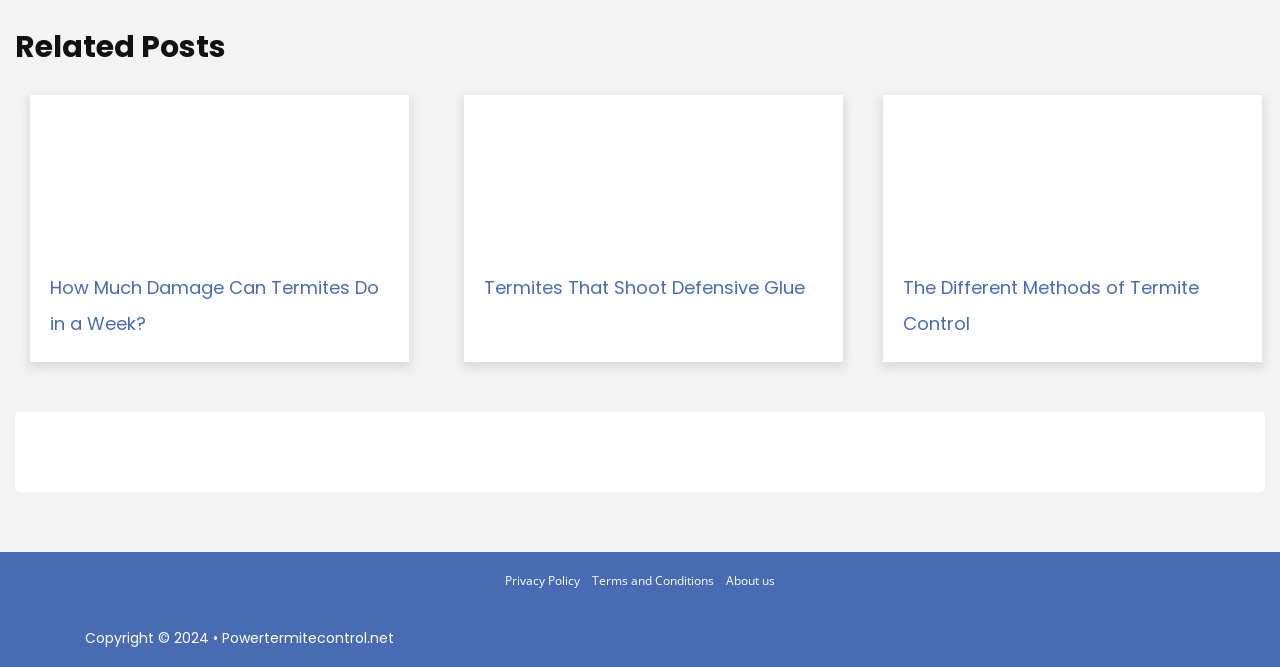Provide a single word or phrase answer to the question: 
What is the title of the section above the links?

Related Posts